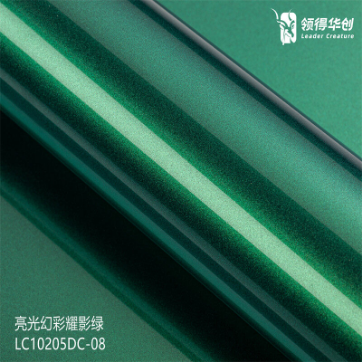Respond with a single word or phrase to the following question:
What is the purpose of the car wrap?

Aesthetic appeal and protection